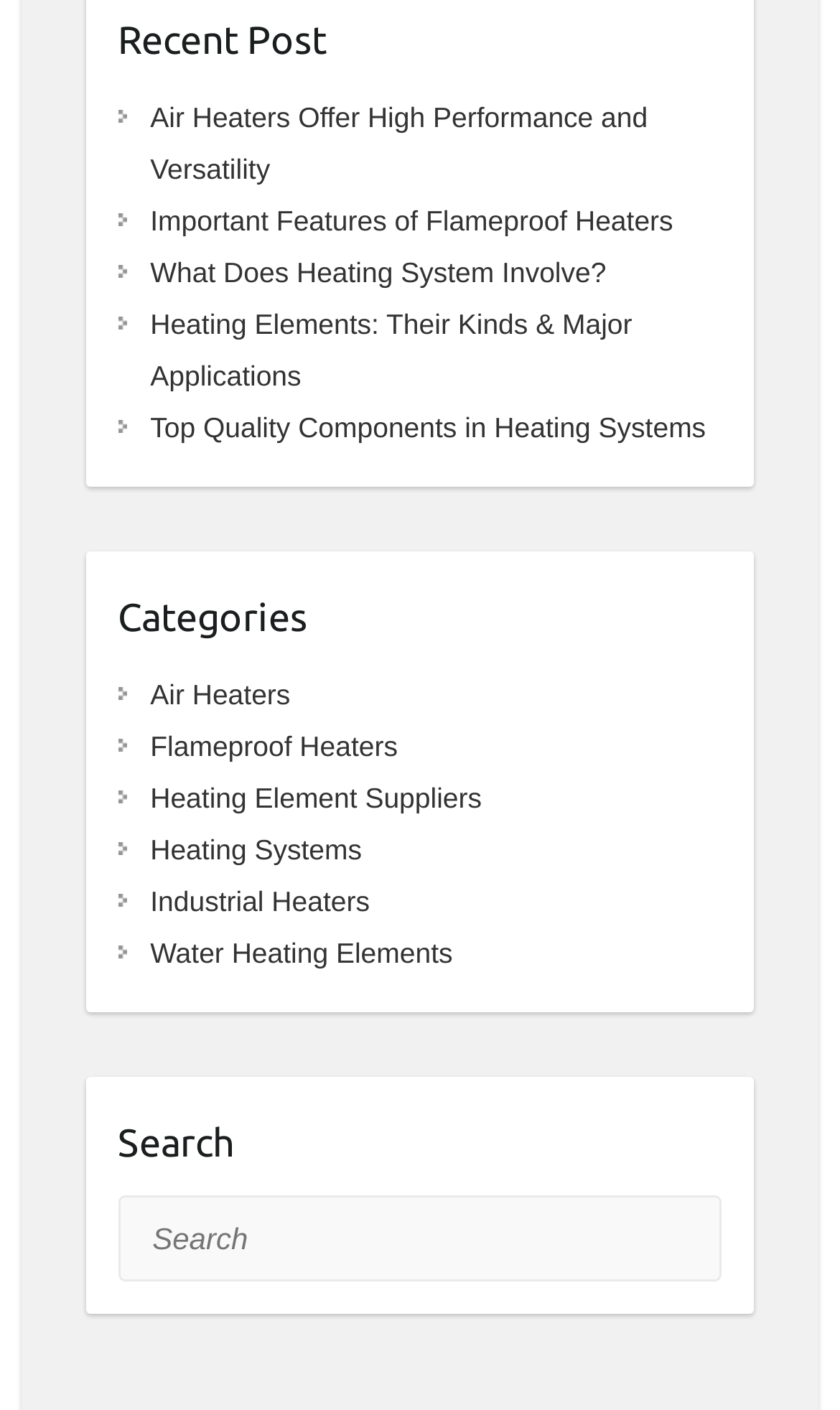How many links are listed under 'Recent Post'?
Using the information presented in the image, please offer a detailed response to the question.

The 'Recent Post' section contains five links: 'Air Heaters Offer High Performance and Versatility', 'Important Features of Flameproof Heaters', 'What Does Heating System Involve?', 'Heating Elements: Their Kinds & Major Applications', and 'Top Quality Components in Heating Systems'.